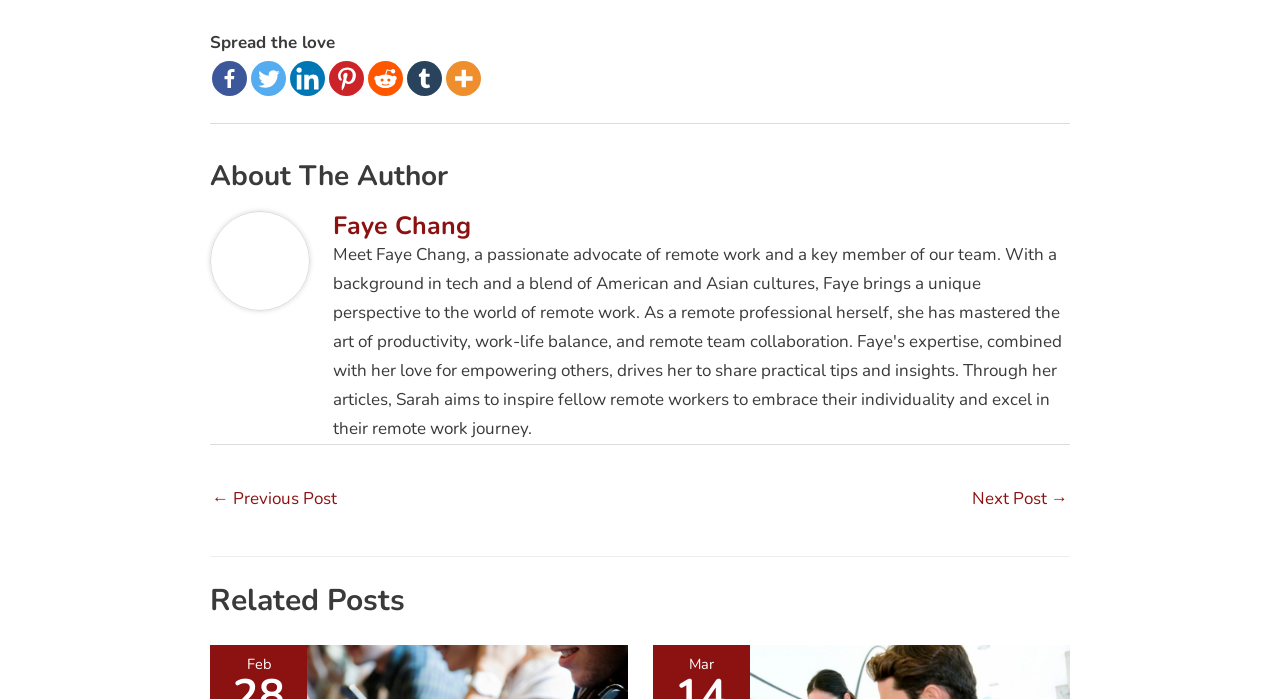Show the bounding box coordinates for the element that needs to be clicked to execute the following instruction: "Share on Facebook". Provide the coordinates in the form of four float numbers between 0 and 1, i.e., [left, top, right, bottom].

[0.166, 0.087, 0.193, 0.137]